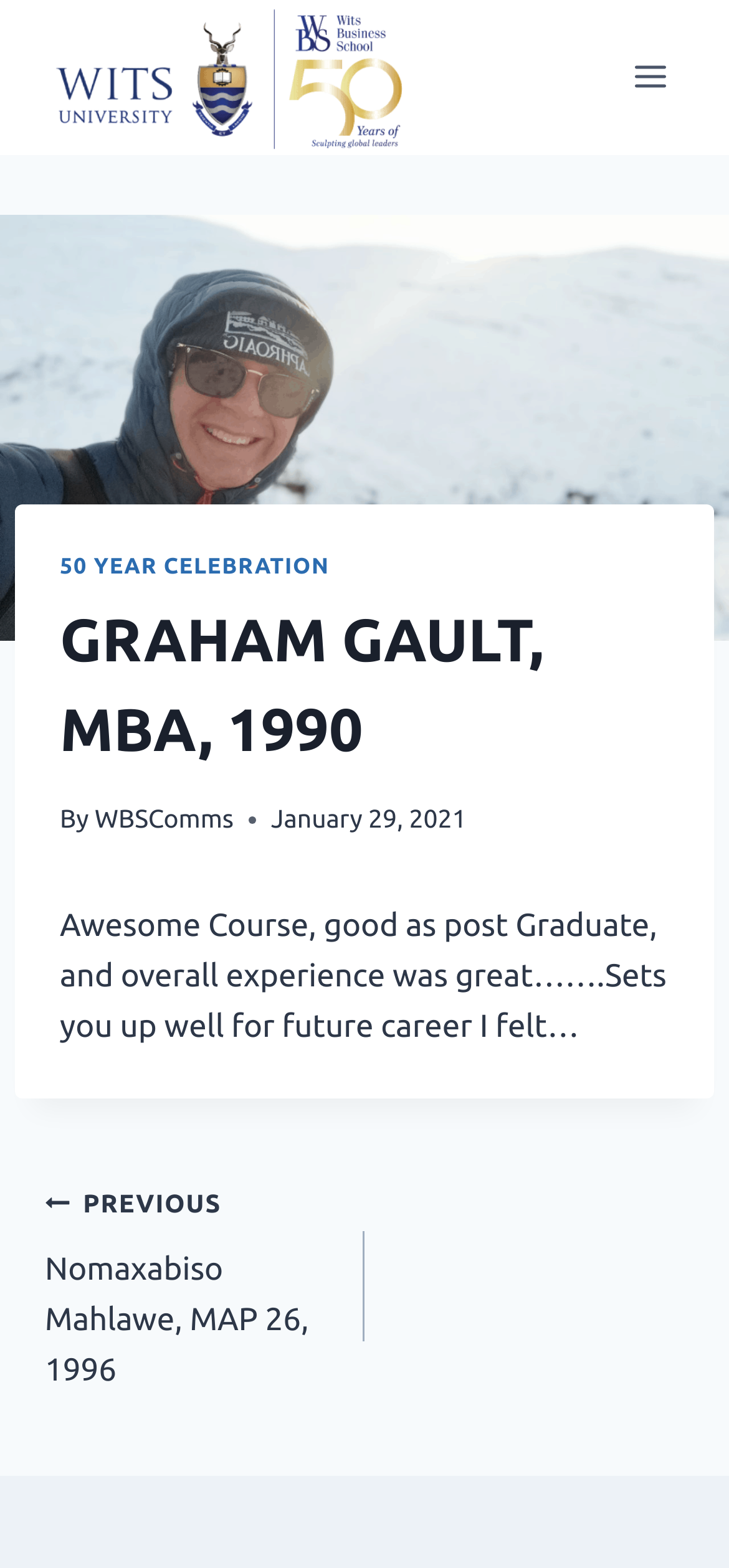Extract the bounding box coordinates for the UI element described as: "50 Year Celebration".

[0.082, 0.354, 0.452, 0.369]